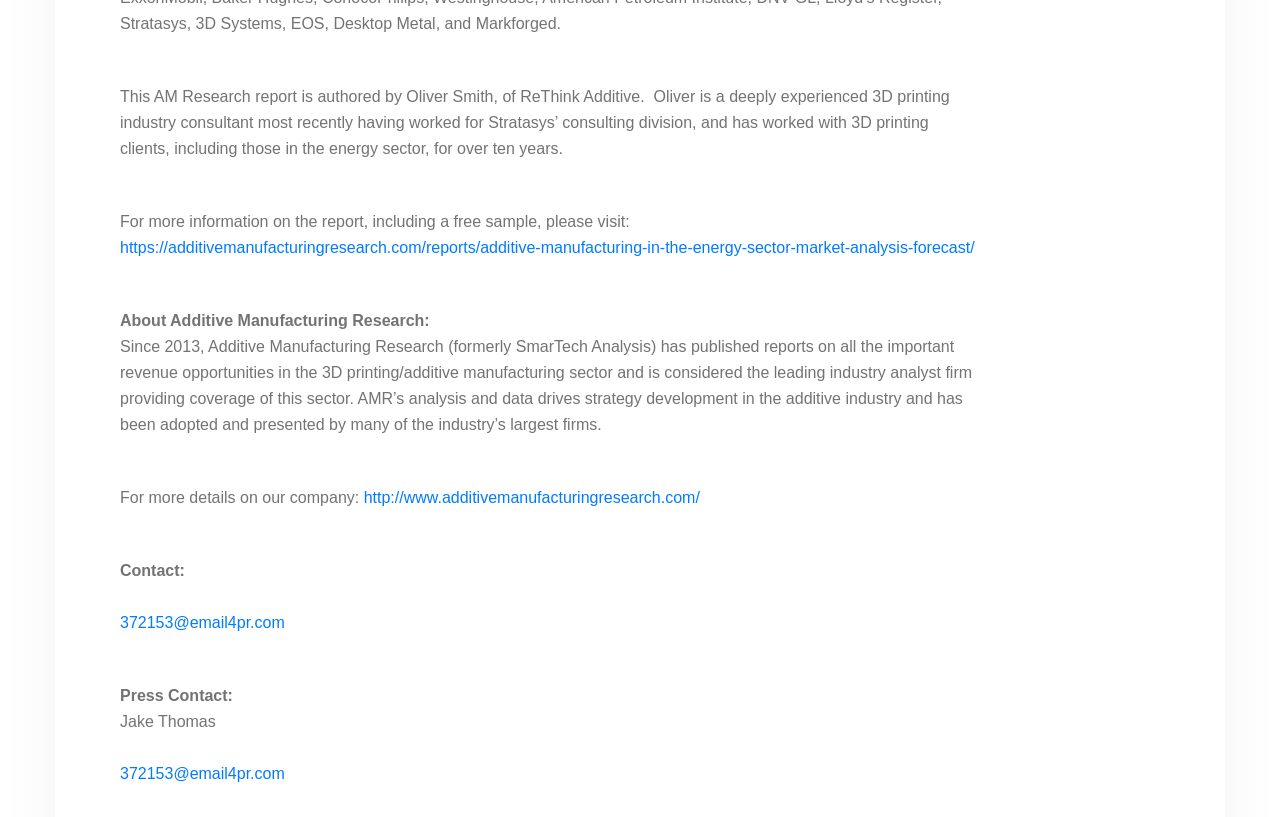Provide your answer in a single word or phrase: 
What is the URL of the report?

https://additivemanufacturingresearch.com/reports/additive-manufacturing-in-the-energy-sector-market-analysis-forecast/